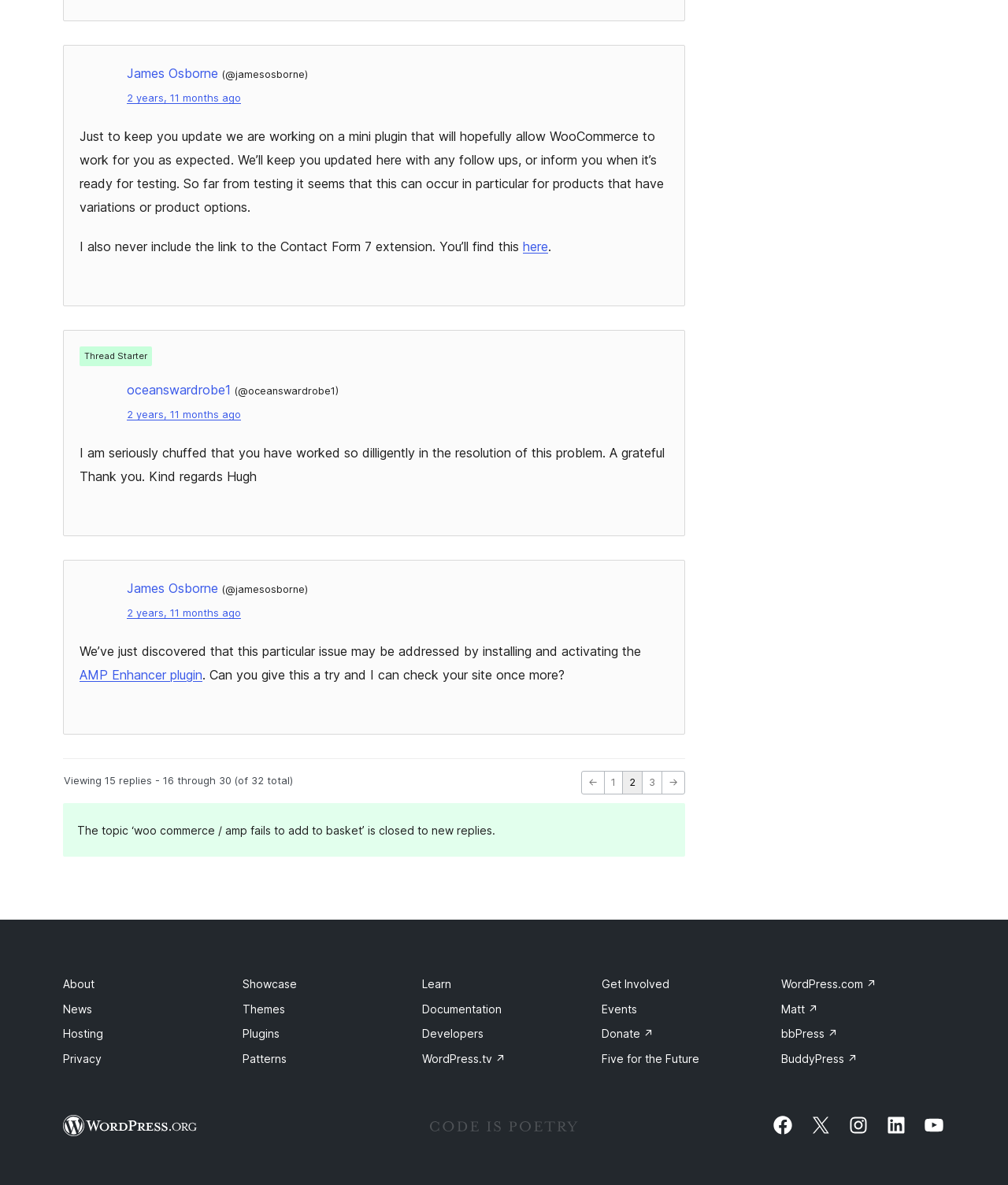Using the provided element description: "AMP Enhancer plugin", determine the bounding box coordinates of the corresponding UI element in the screenshot.

[0.079, 0.563, 0.201, 0.576]